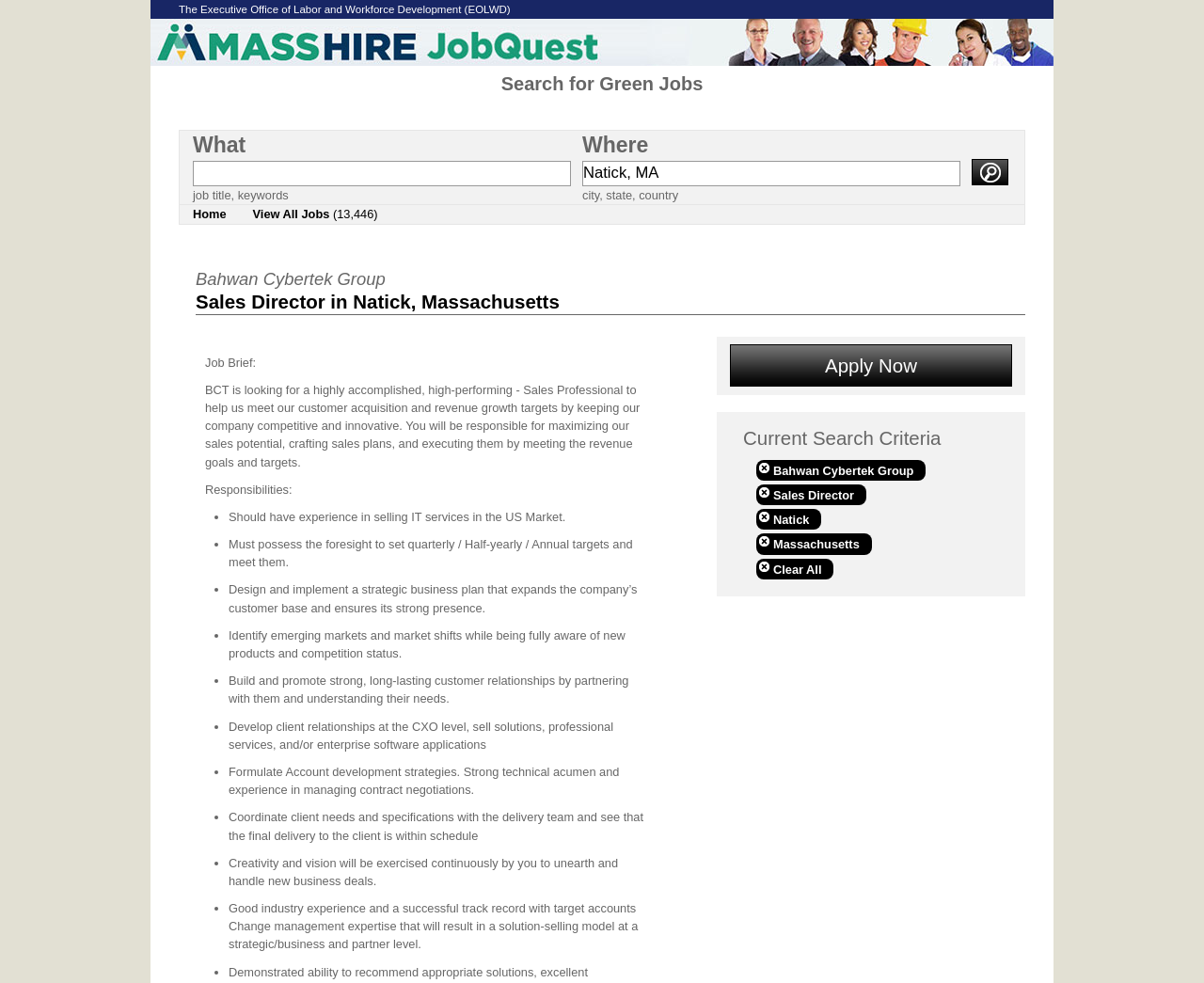Identify the bounding box coordinates necessary to click and complete the given instruction: "Click on Apply Now".

[0.606, 0.35, 0.841, 0.393]